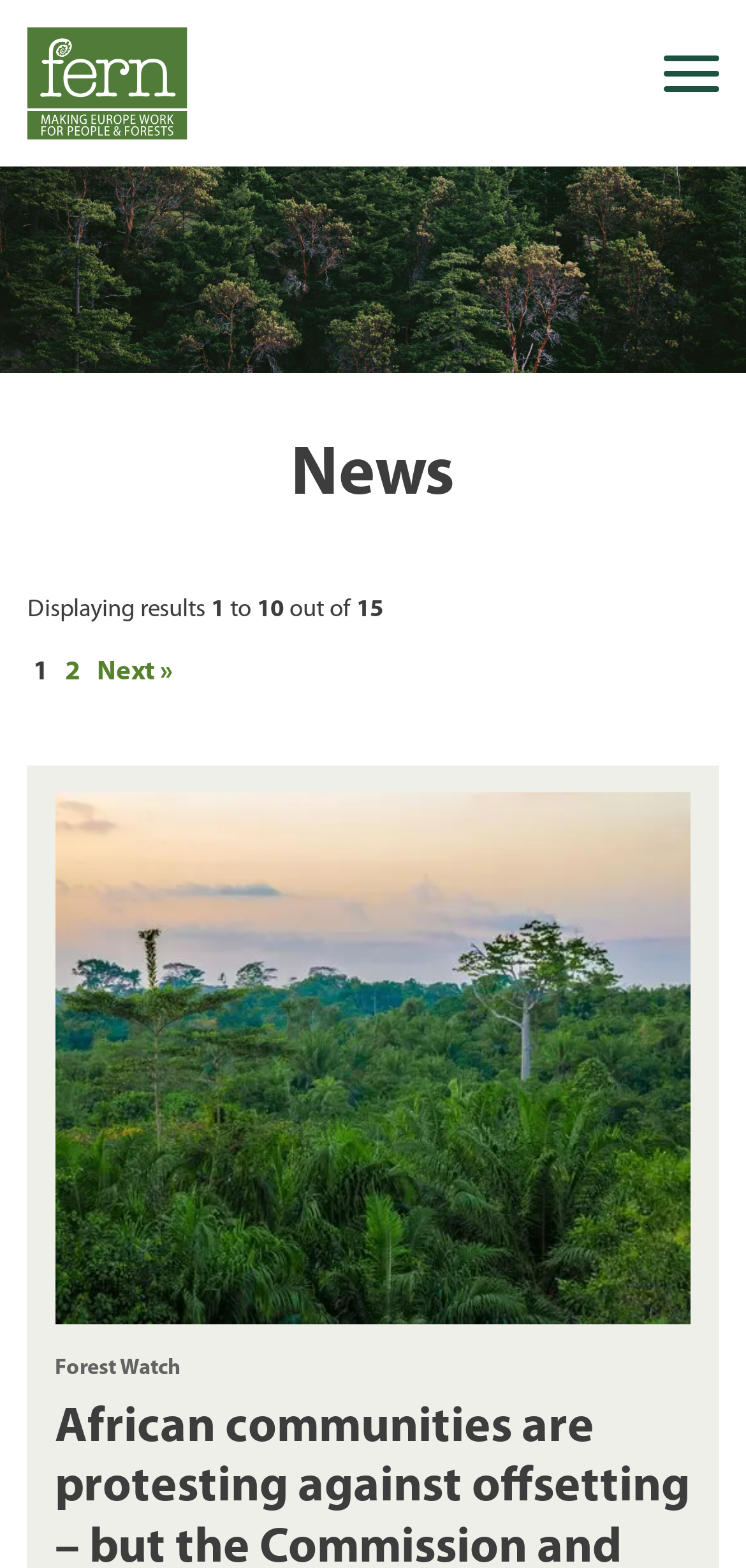How many results are displayed on the current page?
Give a detailed and exhaustive answer to the question.

The webpage displays a message 'Displaying results 1 to 10 out of 15', which indicates that the current page is showing 10 results out of a total of 15.